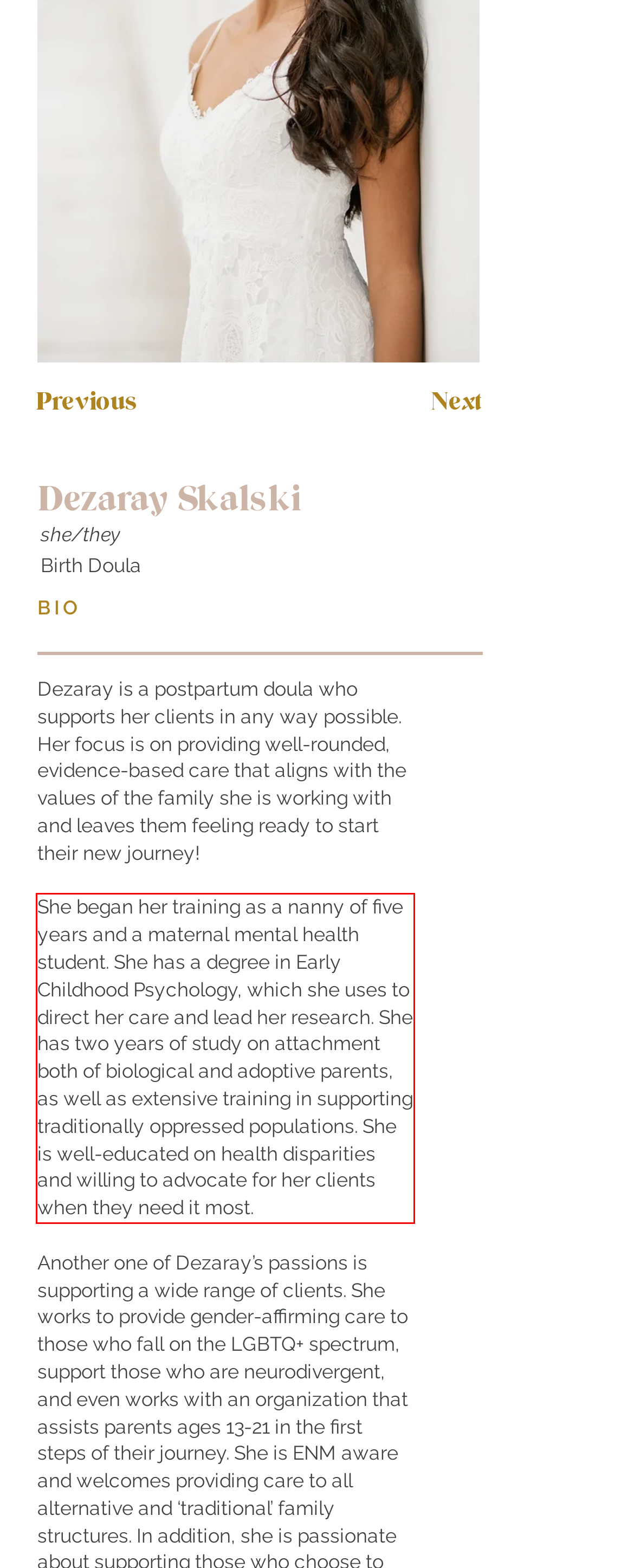Within the screenshot of a webpage, identify the red bounding box and perform OCR to capture the text content it contains.

She began her training as a nanny of five years and a maternal mental health student. She has a degree in Early Childhood Psychology, which she uses to direct her care and lead her research. She has two years of study on attachment both of biological and adoptive parents, as well as extensive training in supporting traditionally oppressed populations. She is well-educated on health disparities and willing to advocate for her clients when they need it most.